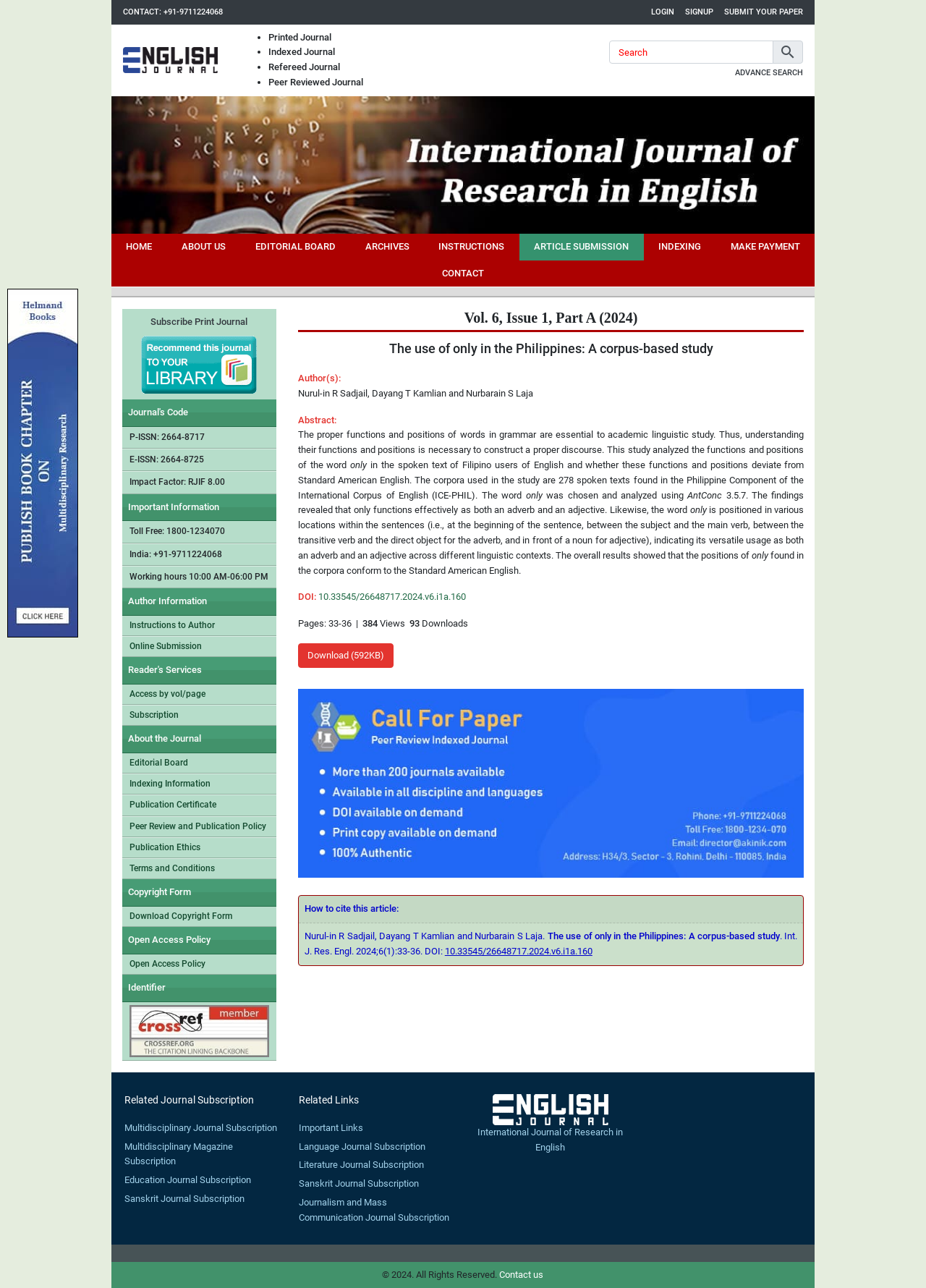Find and specify the bounding box coordinates that correspond to the clickable region for the instruction: "go to the ABOUT US page".

[0.18, 0.181, 0.26, 0.202]